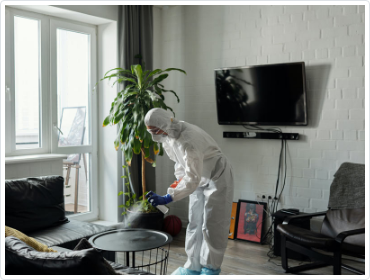What is mounted on the wall?
Answer the question in a detailed and comprehensive manner.

A modern television is mounted on the wall, which complements the contemporary aesthetic of the living room and provides a source of entertainment for the occupants.